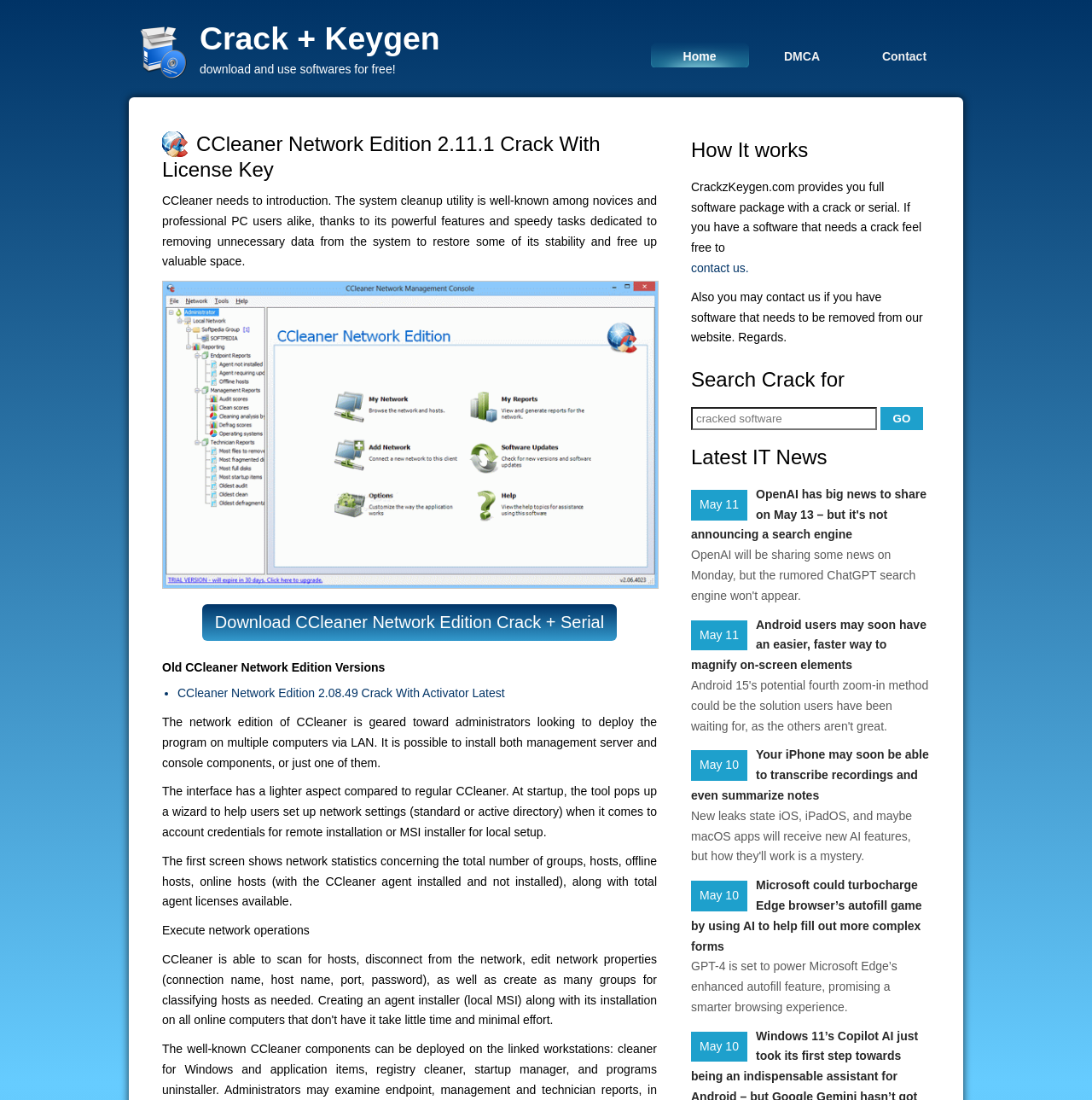Find the bounding box coordinates of the element you need to click on to perform this action: 'Download CCleaner Network Edition Crack + Serial'. The coordinates should be represented by four float values between 0 and 1, in the format [left, top, right, bottom].

[0.185, 0.549, 0.565, 0.583]